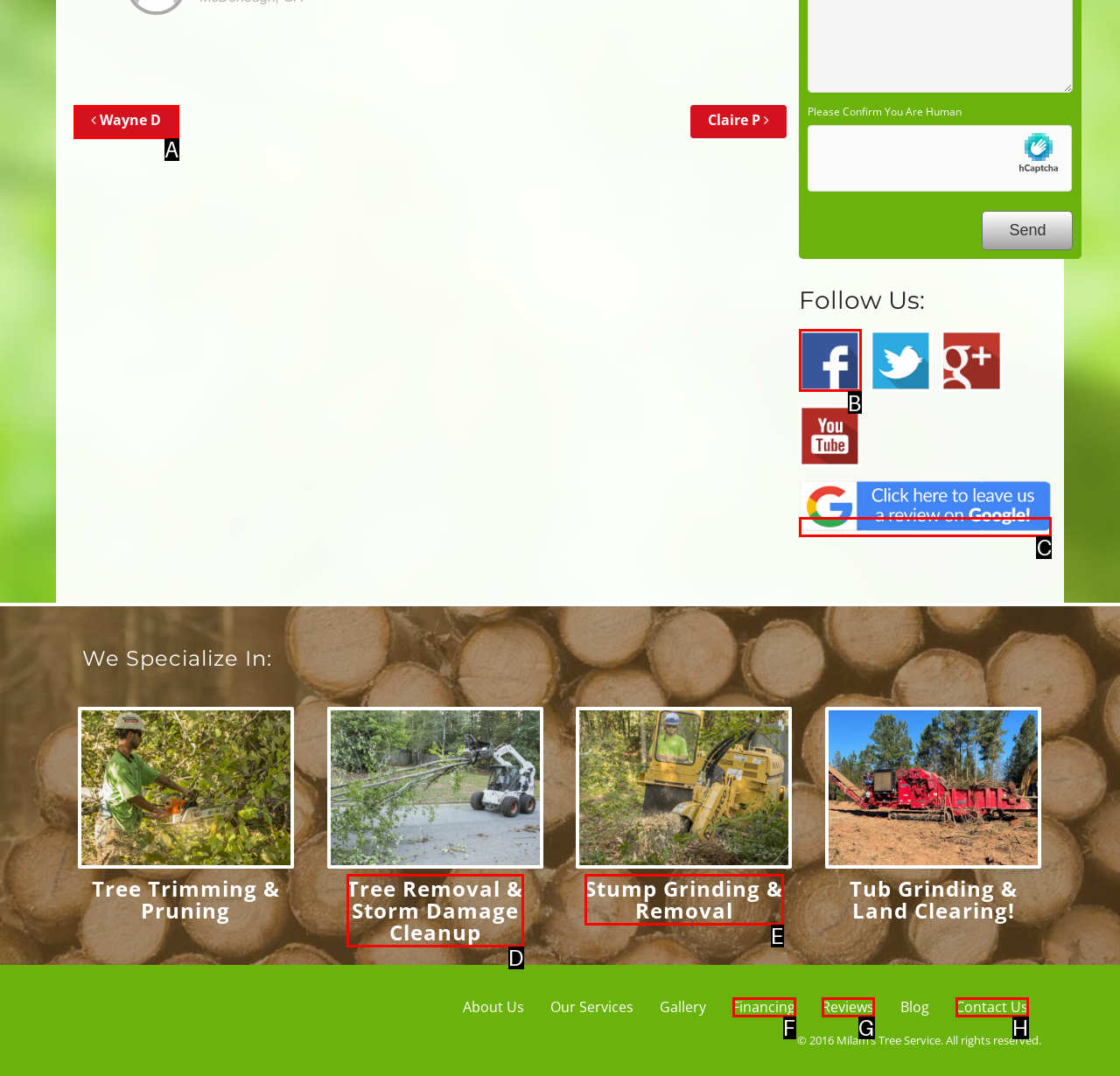Assess the description: Stump Grinding & Removal and select the option that matches. Provide the letter of the chosen option directly from the given choices.

E